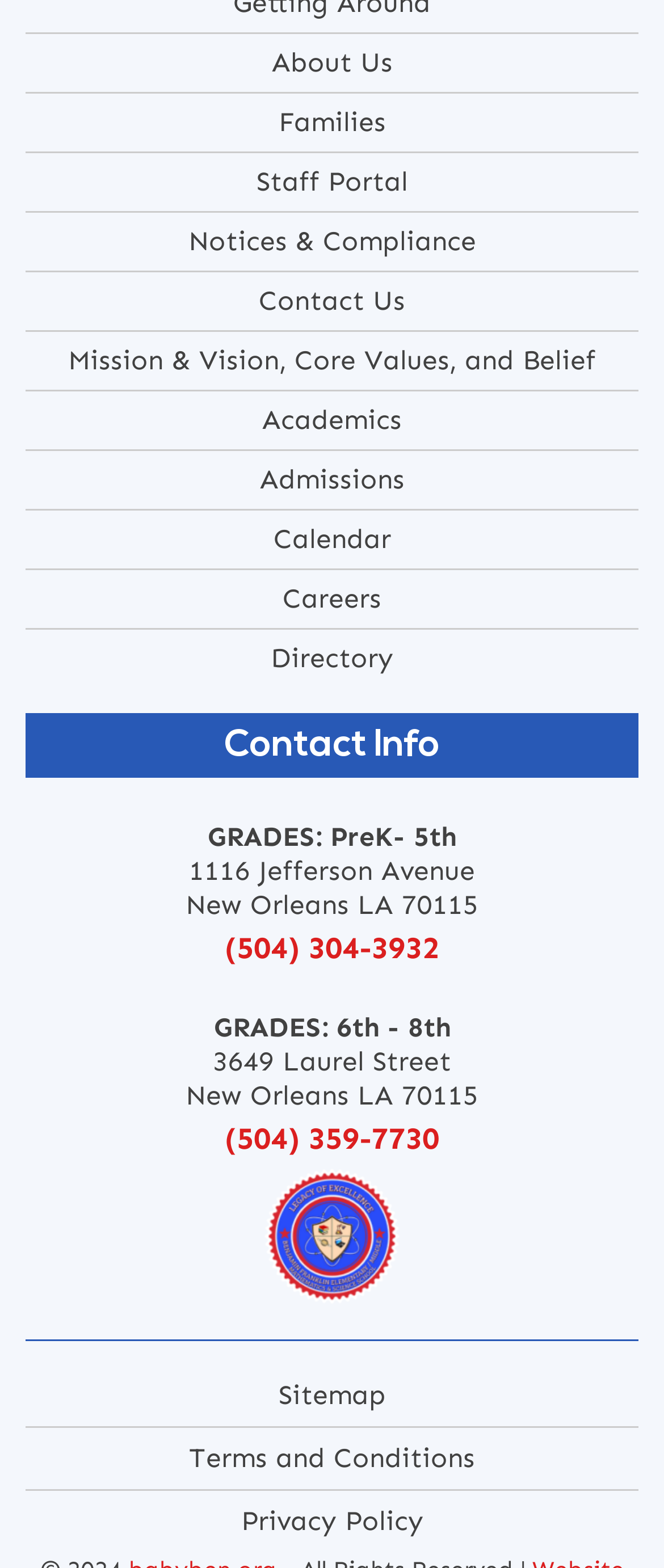Kindly determine the bounding box coordinates for the clickable area to achieve the given instruction: "call (504) 304-3932".

[0.038, 0.589, 0.962, 0.621]